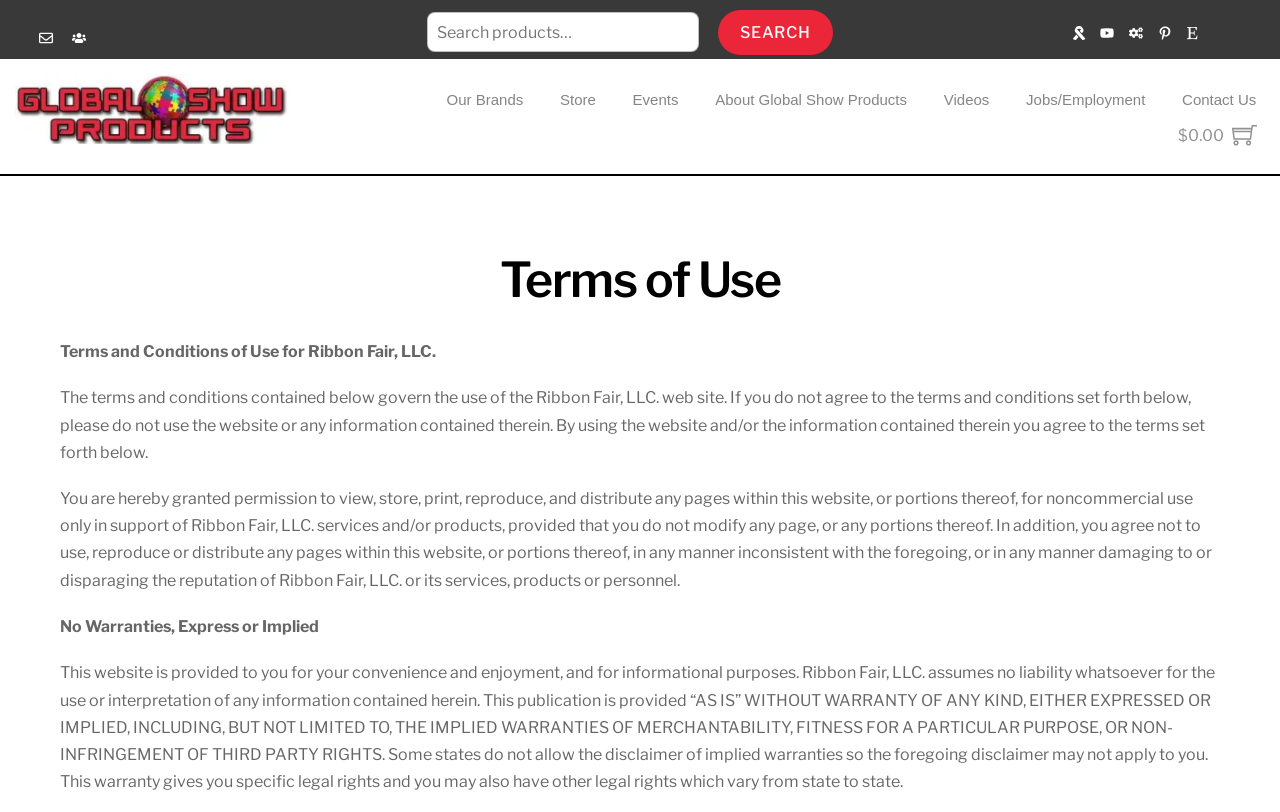Elaborate on the information and visuals displayed on the webpage.

The webpage is titled "Terms of Use – Global Show Products" and appears to be a terms and conditions page for a company called Ribbon Fair, LLC. At the top of the page, there are several links, including "Contact Us", "My Account", and a search bar with a "SEARCH" button. The search bar is located roughly in the middle of the top section of the page.

Below the top section, there is a row of links, including "Global Show Products", "Our Brands", "Store", "Events", "About Global Show Products", "Videos", "Jobs/Employment", and "Contact Us". These links are evenly spaced and take up most of the width of the page.

On the right side of the page, near the top, there is a link displaying a price of "$0.00". Below this link, there is a heading that reads "Terms of Use". This heading is followed by a block of text that outlines the terms and conditions of using the Ribbon Fair, LLC. website. The text is divided into several paragraphs, each addressing a different aspect of the terms and conditions, such as the permission to view and distribute website content, warranties, and liability.

There is also an image on the page, located near the top, which appears to be a logo for Global Show Products. Additionally, there are several social media links or icons on the right side of the page, although their exact nature is not specified.